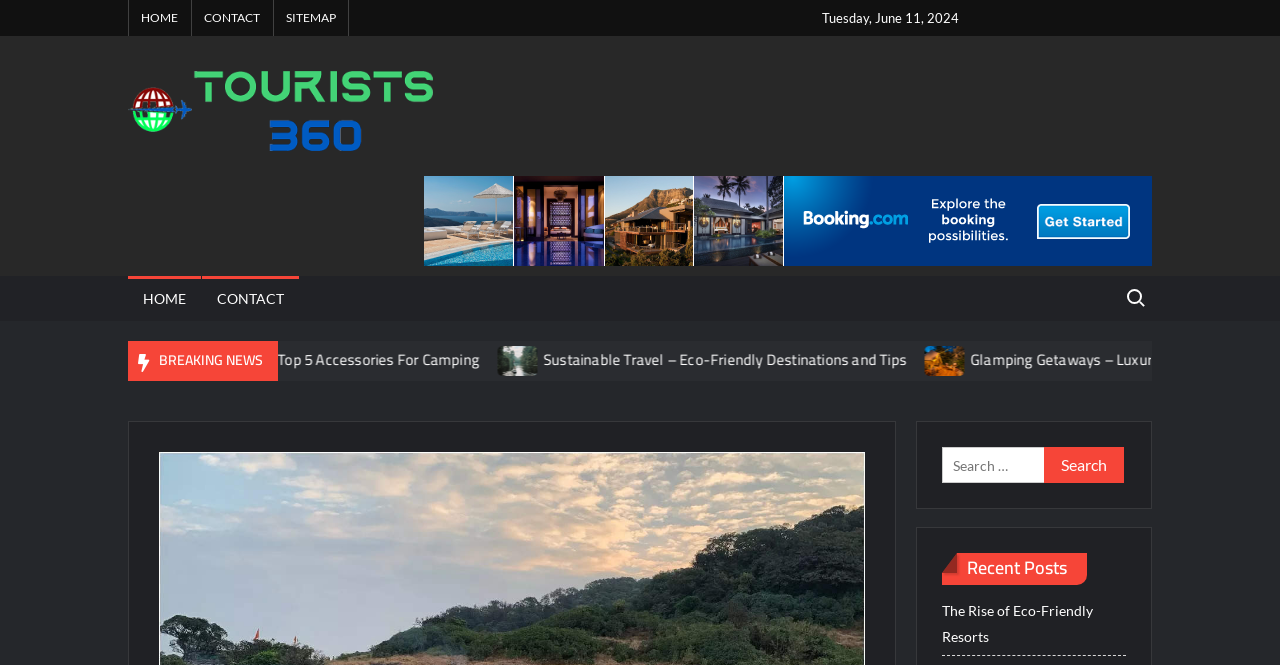Provide the bounding box coordinates for the specified HTML element described in this description: "Tourists 360". The coordinates should be four float numbers ranging from 0 to 1, in the format [left, top, right, bottom].

[0.351, 0.167, 0.457, 0.317]